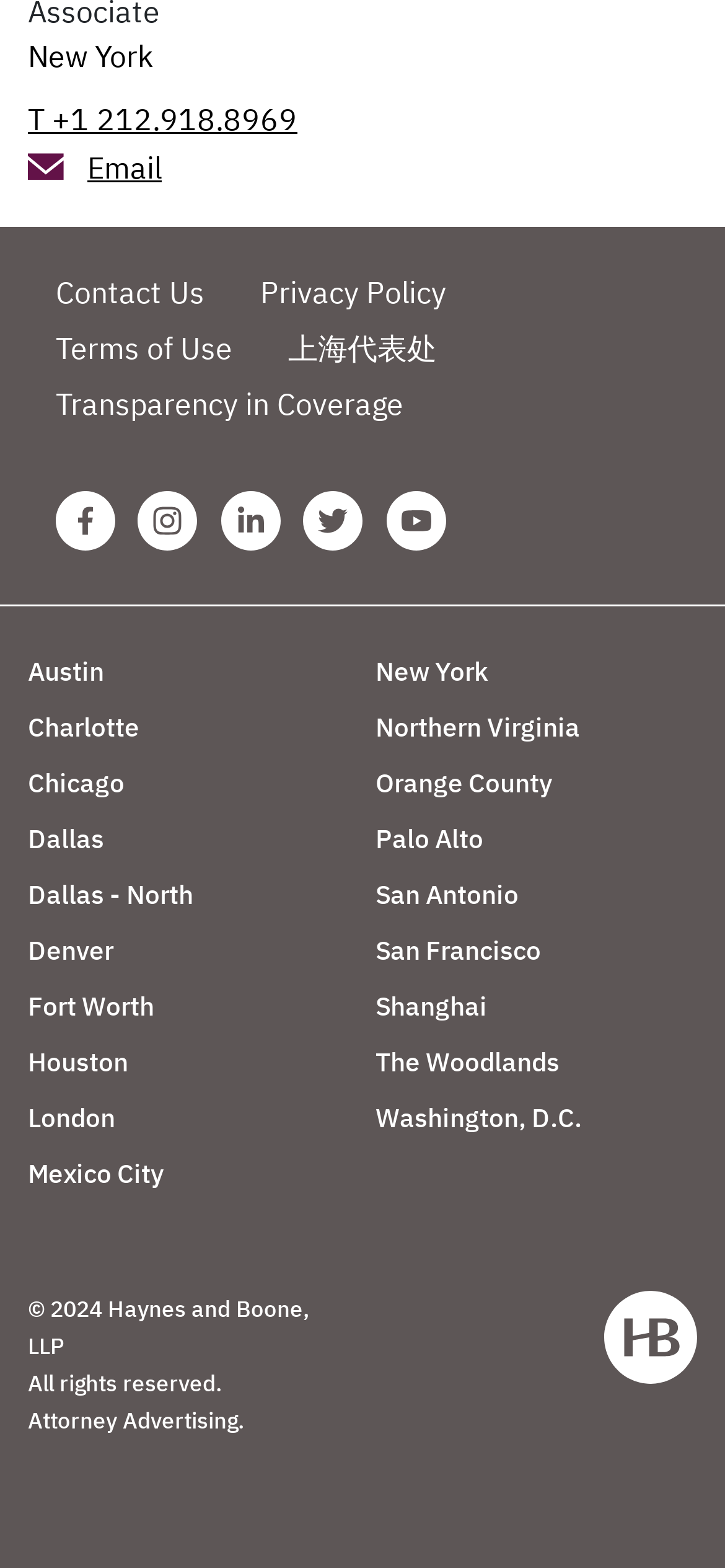Determine the bounding box coordinates of the section to be clicked to follow the instruction: "Visit Facebook page". The coordinates should be given as four float numbers between 0 and 1, formatted as [left, top, right, bottom].

[0.077, 0.313, 0.159, 0.351]